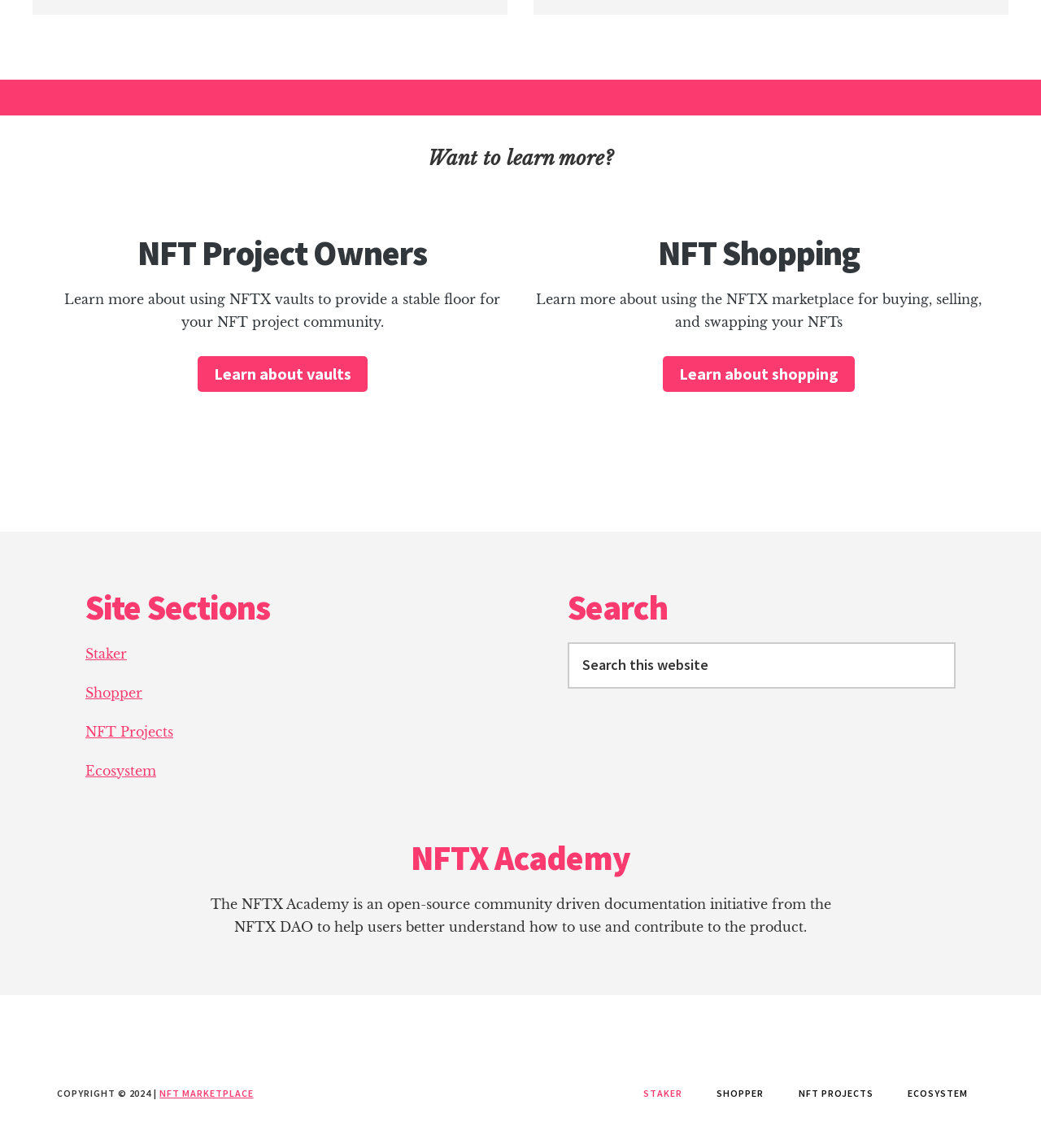Locate the bounding box coordinates of the clickable area to execute the instruction: "Go to Staker". Provide the coordinates as four float numbers between 0 and 1, represented as [left, top, right, bottom].

[0.082, 0.562, 0.122, 0.576]